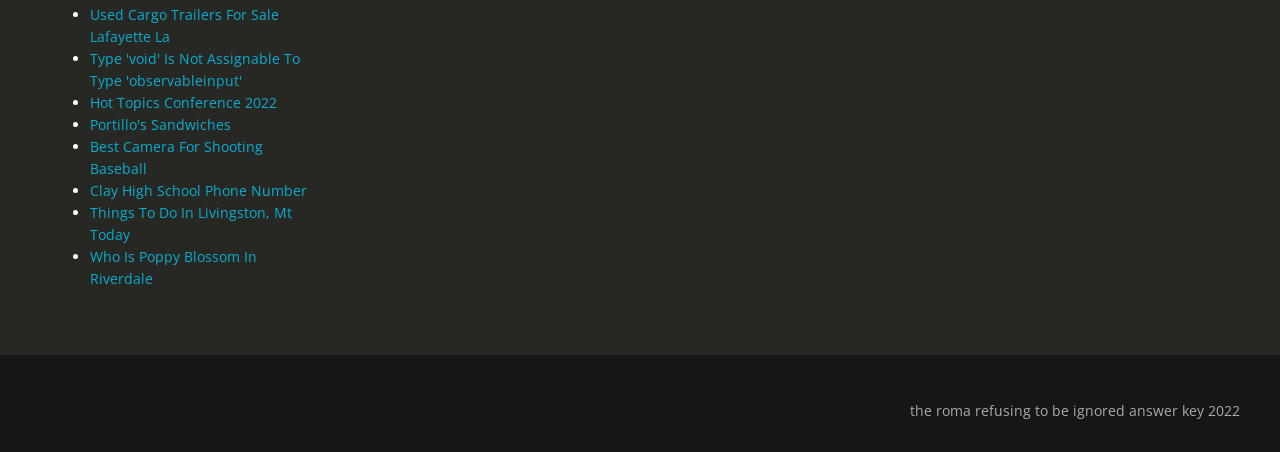Provide the bounding box coordinates of the HTML element this sentence describes: "Portillo's Sandwiches".

[0.07, 0.255, 0.18, 0.297]